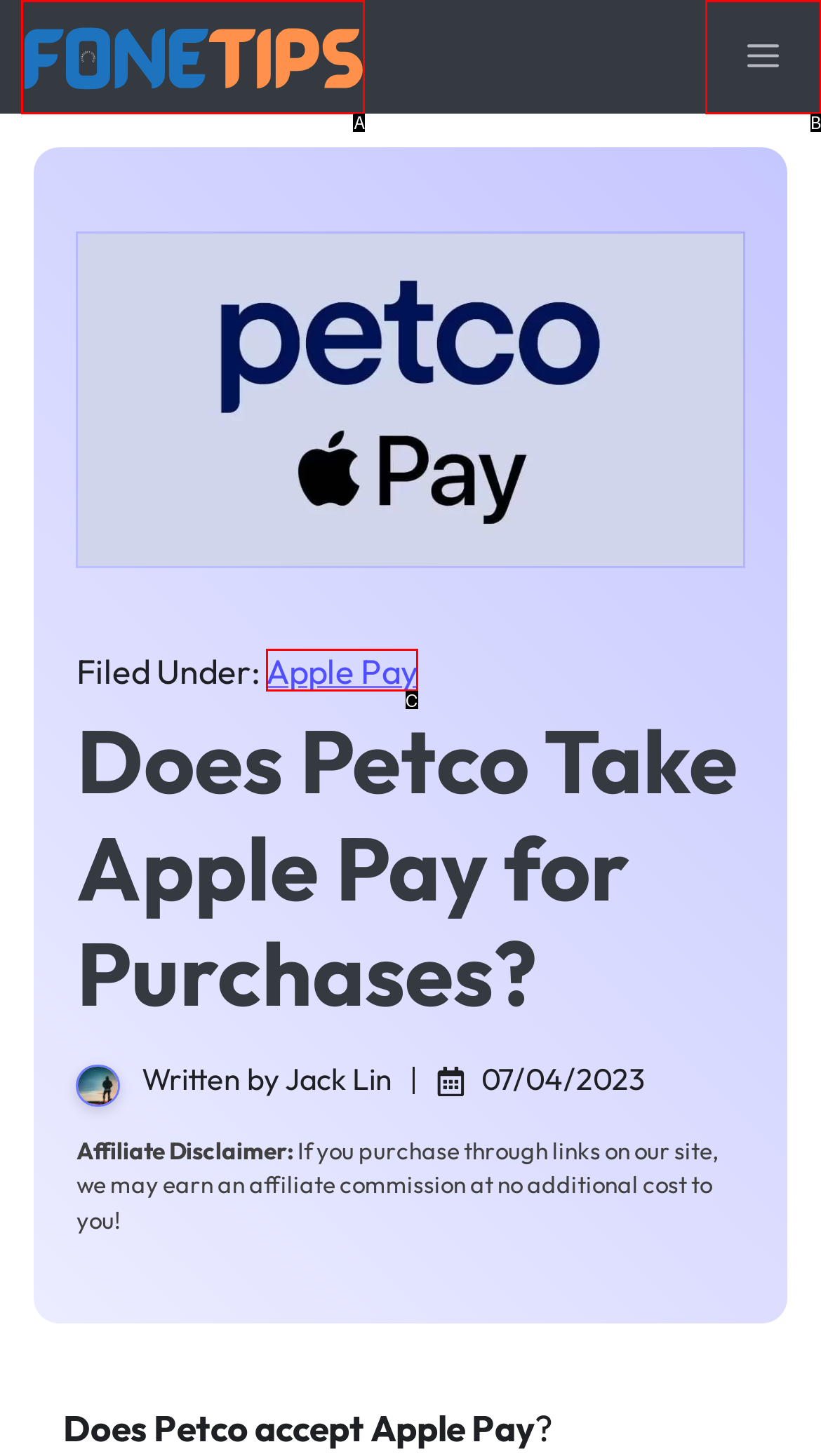From the provided options, pick the HTML element that matches the description: Apple Pay. Respond with the letter corresponding to your choice.

C